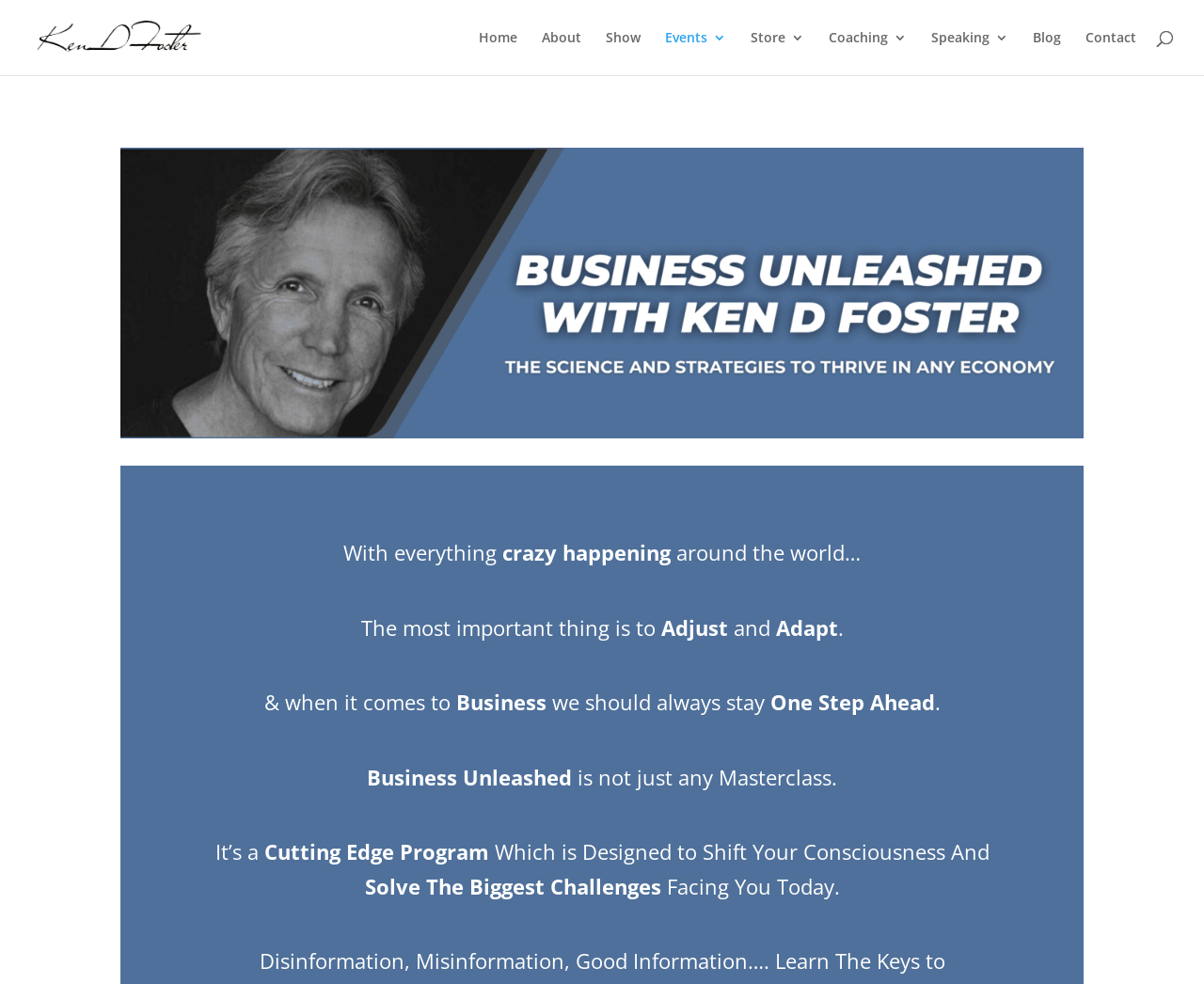Identify the bounding box coordinates for the region of the element that should be clicked to carry out the instruction: "Read the 'Blog'". The bounding box coordinates should be four float numbers between 0 and 1, i.e., [left, top, right, bottom].

[0.858, 0.032, 0.881, 0.076]